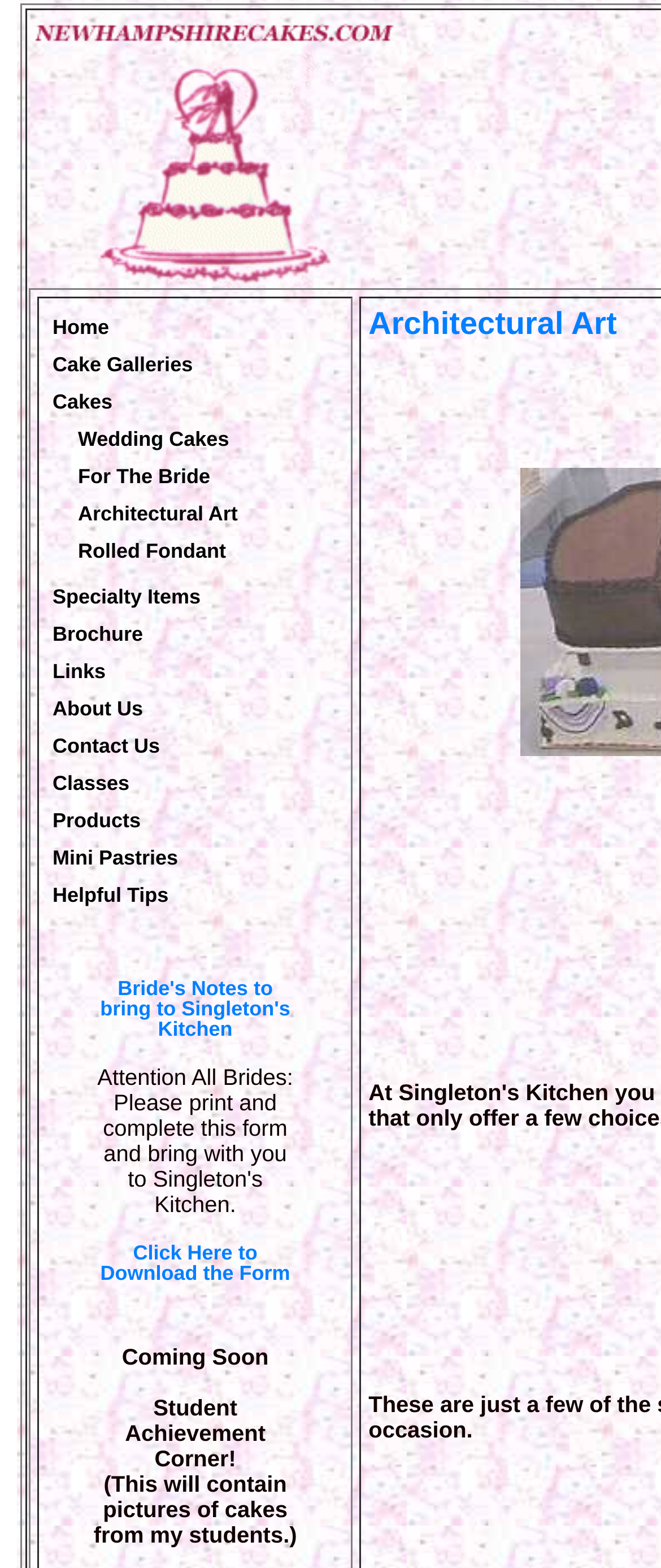How many links are there in the first LayoutTable?
From the screenshot, provide a brief answer in one word or phrase.

11